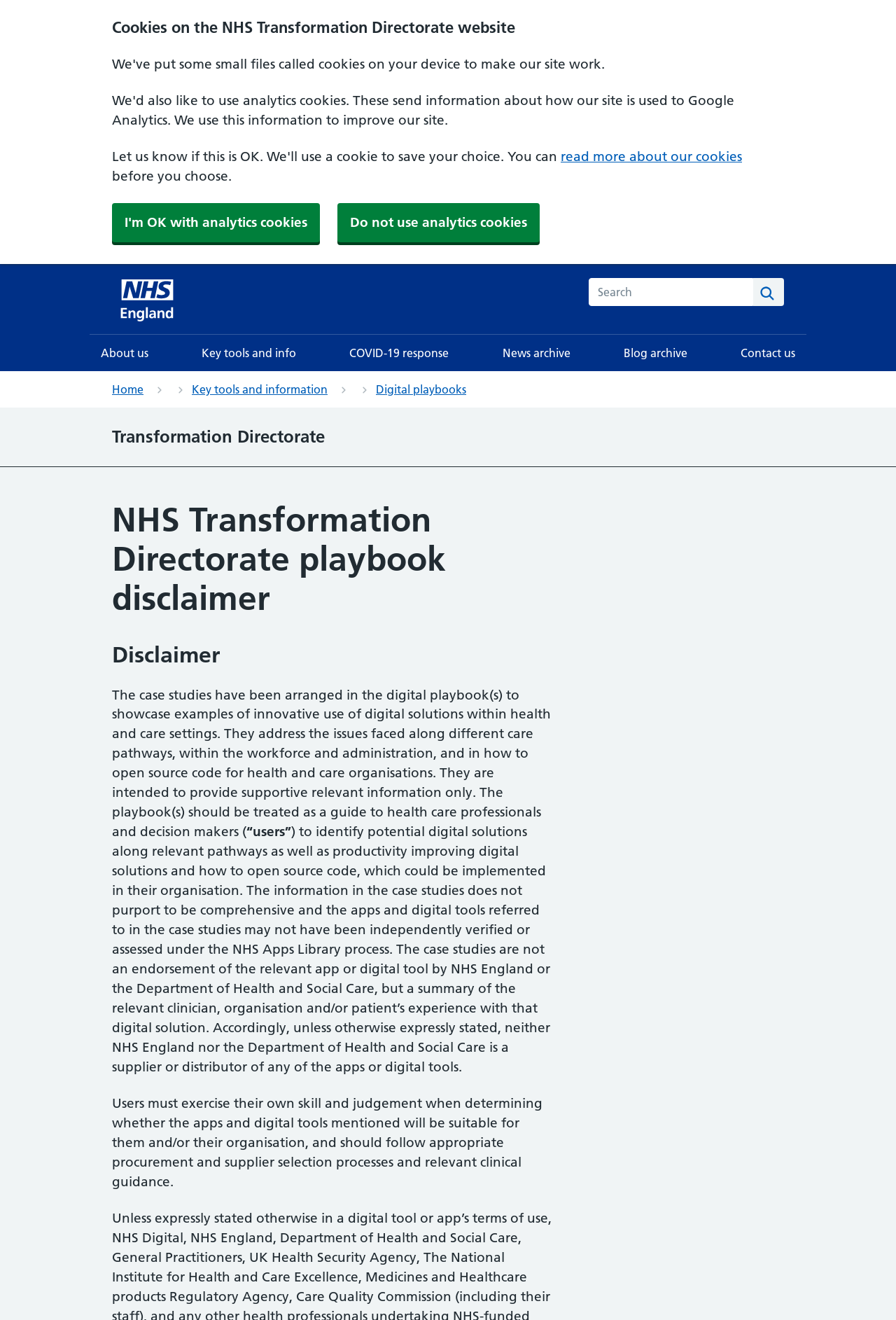Look at the image and write a detailed answer to the question: 
What is the search function for?

I determined the answer by looking at the searchbox element with the text 'Search this website'. This suggests that the search function is intended to help users find specific content within the website.